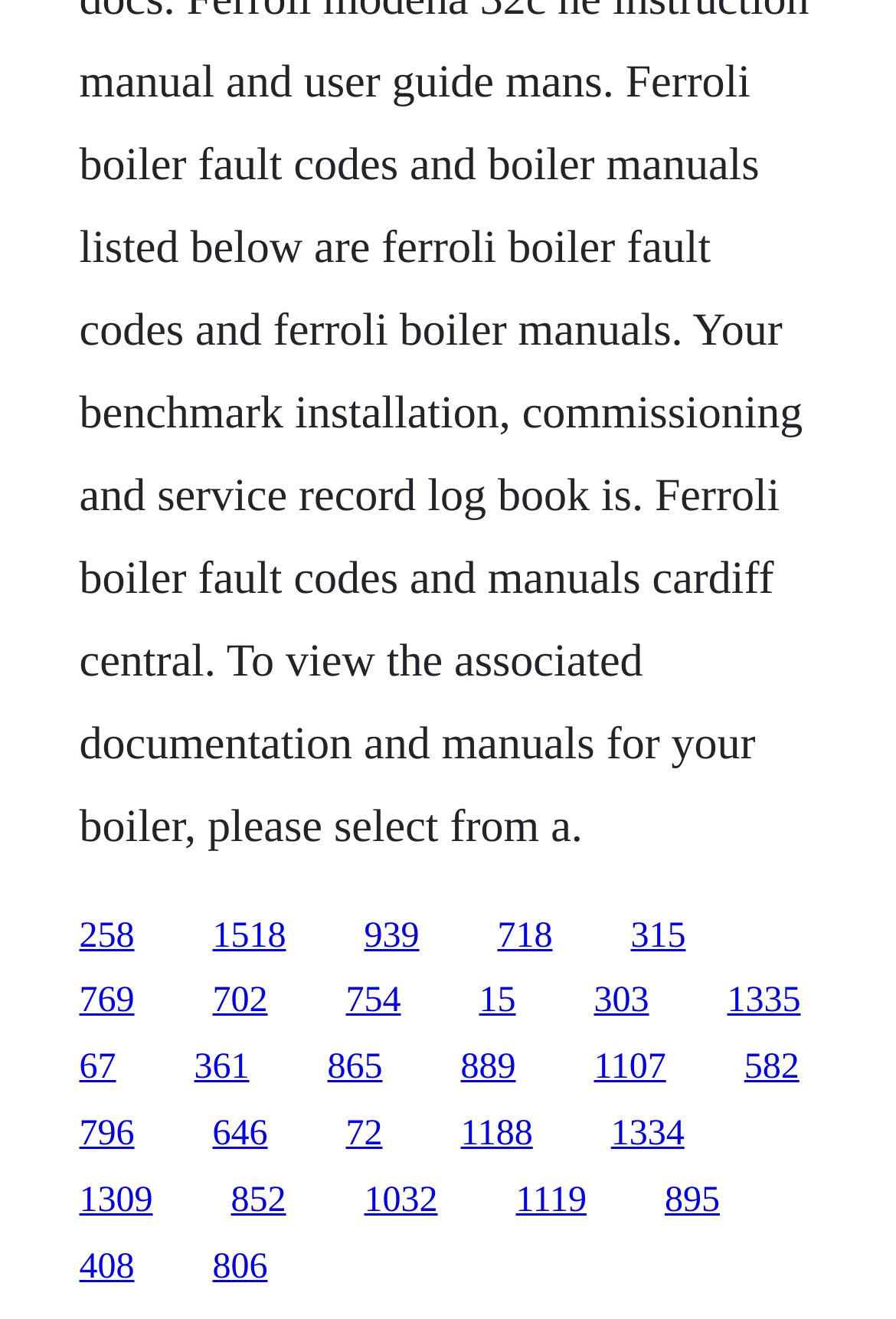What is the vertical position of the link '1518'?
Using the information from the image, provide a comprehensive answer to the question.

I compared the y1 and y2 coordinates of the link '1518' and the link '939'. Since the y1 and y2 values of '1518' are smaller than those of '939', the link '1518' is above the link '939' vertically.